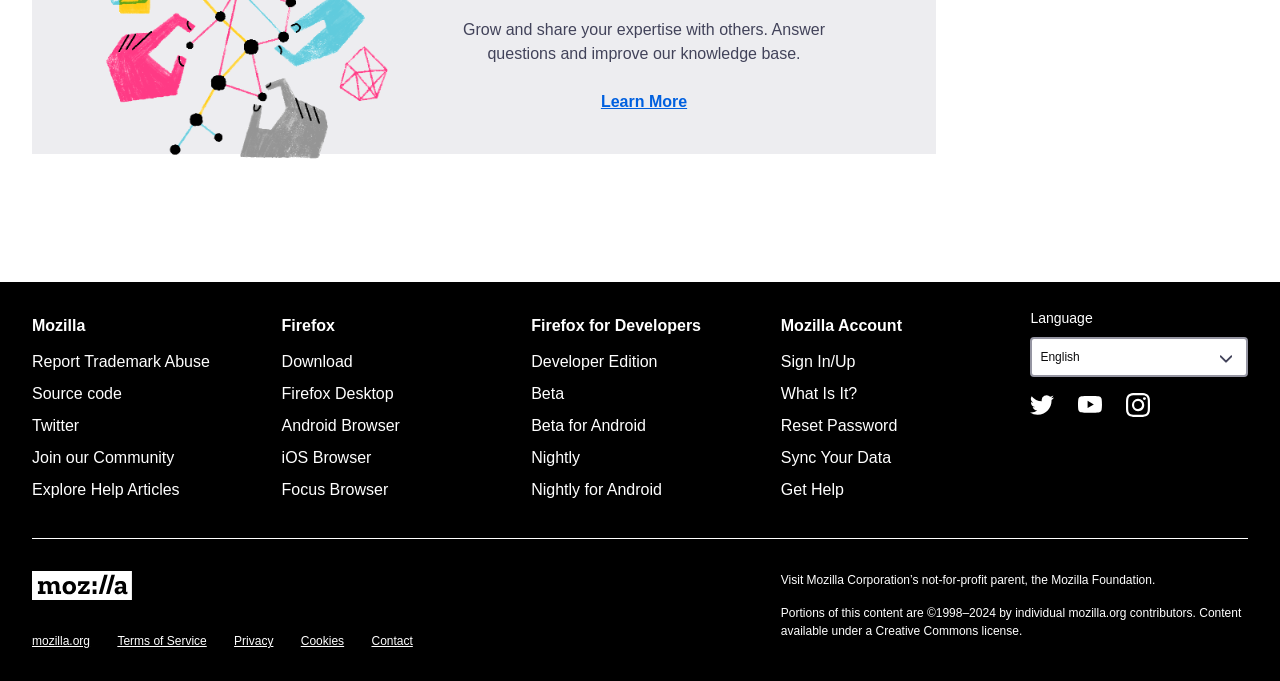Can you find the bounding box coordinates for the element that needs to be clicked to execute this instruction: "Report trademark abuse"? The coordinates should be given as four float numbers between 0 and 1, i.e., [left, top, right, bottom].

[0.025, 0.518, 0.164, 0.543]